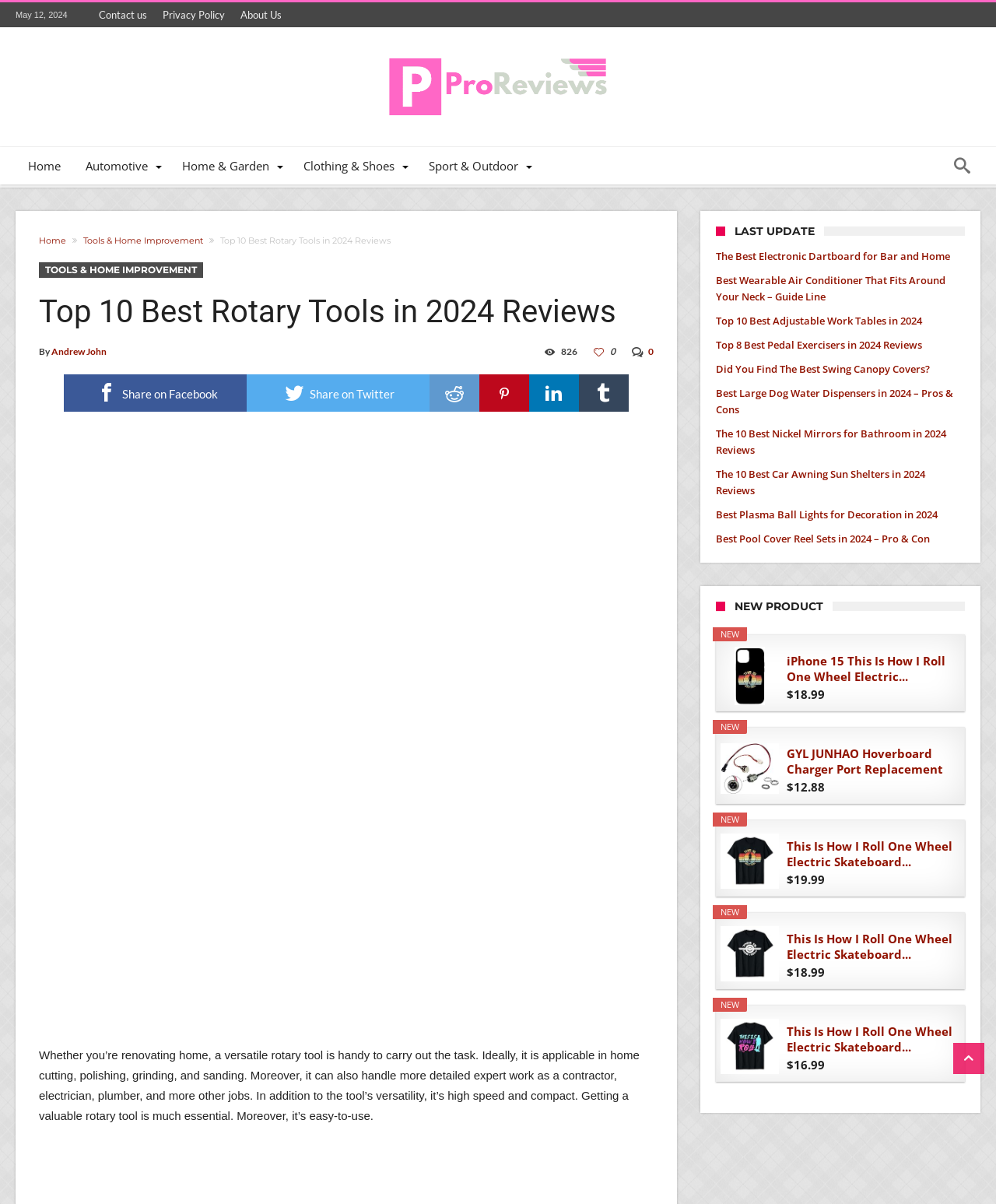What is the date of the last update?
Look at the image and provide a short answer using one word or a phrase.

May 12, 2024